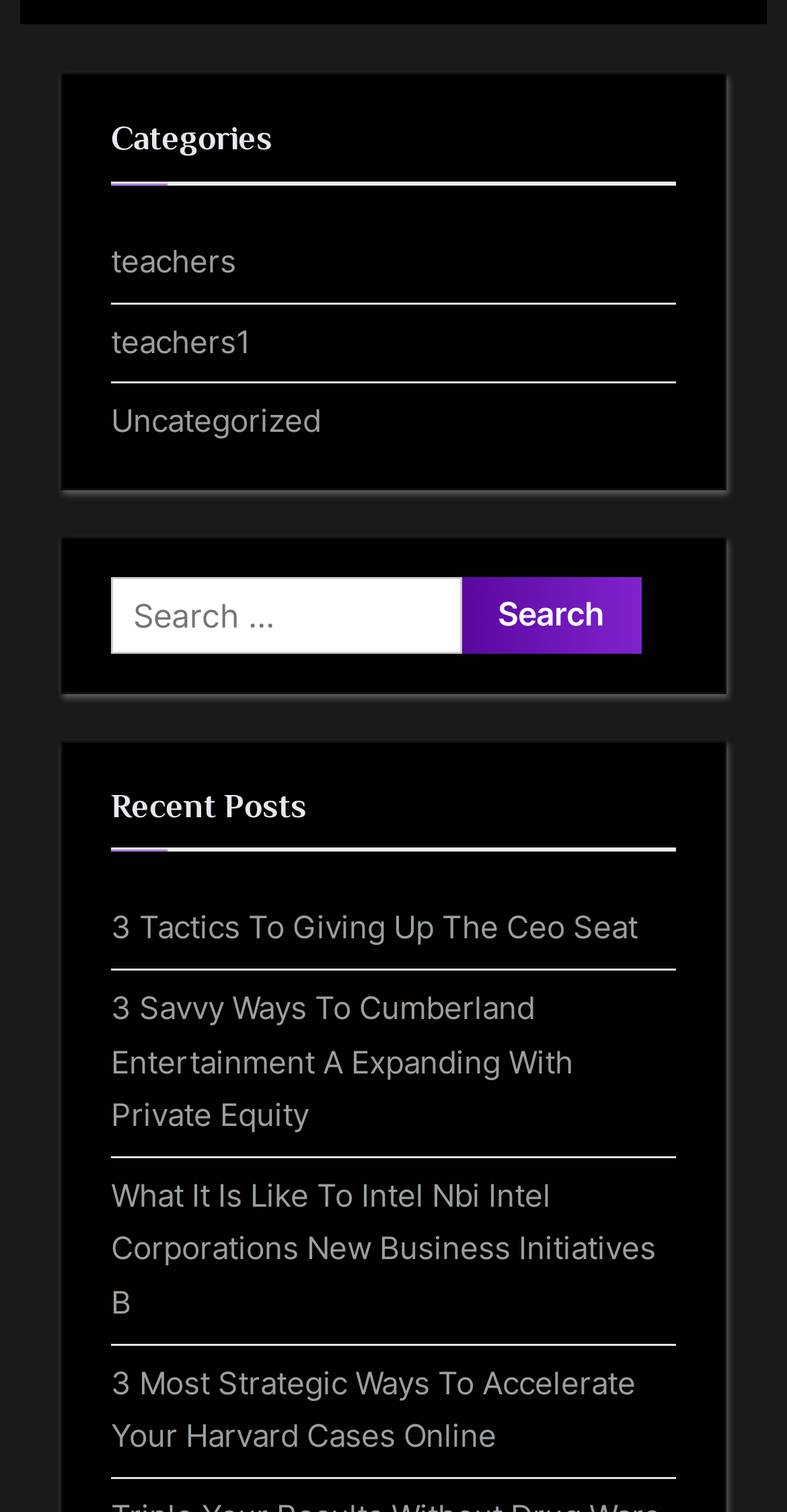Pinpoint the bounding box coordinates of the area that should be clicked to complete the following instruction: "Search for something". The coordinates must be given as four float numbers between 0 and 1, i.e., [left, top, right, bottom].

[0.141, 0.381, 0.586, 0.432]